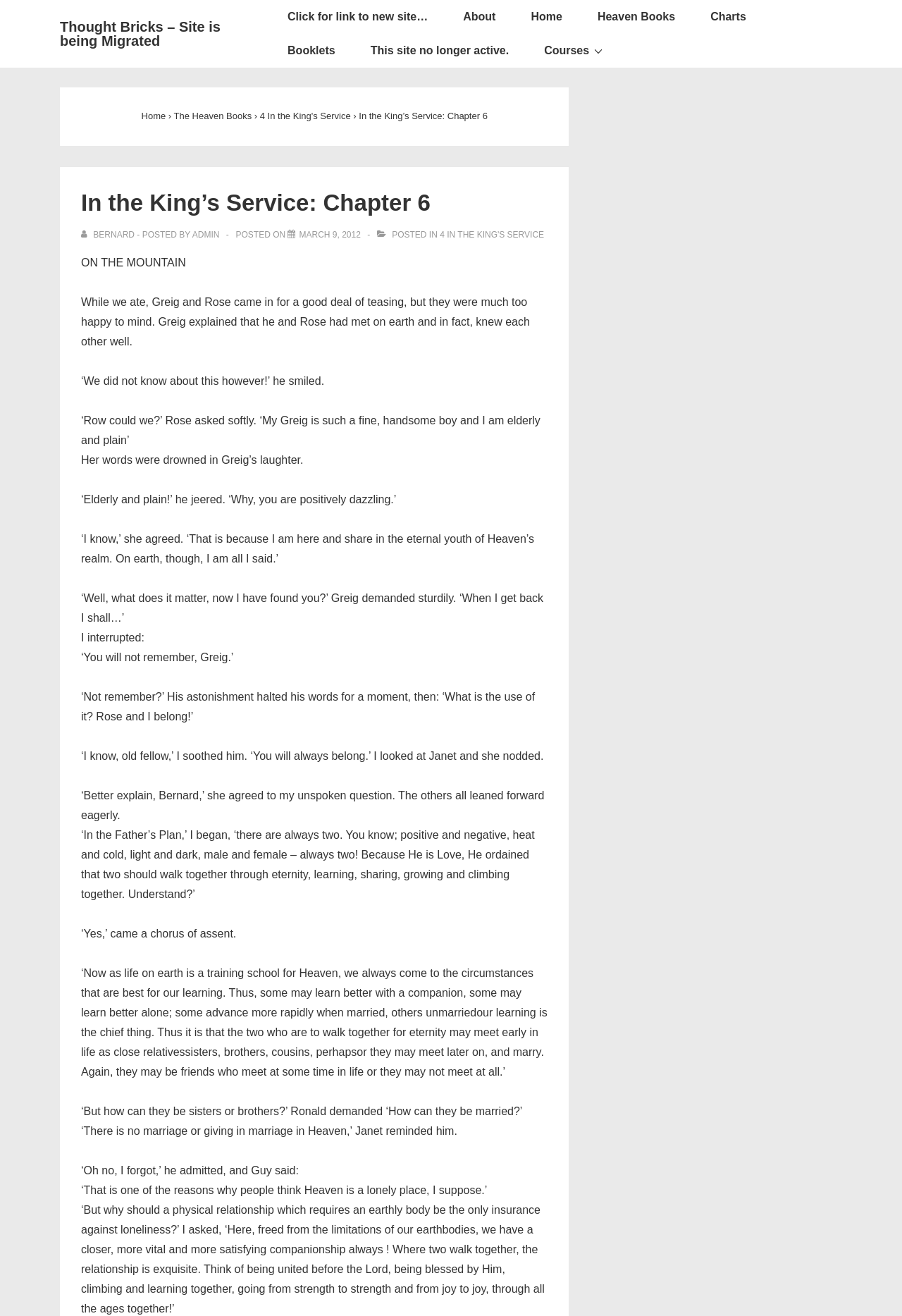Locate the bounding box coordinates of the clickable region necessary to complete the following instruction: "View all posts by Bernard". Provide the coordinates in the format of four float numbers between 0 and 1, i.e., [left, top, right, bottom].

[0.09, 0.175, 0.246, 0.182]